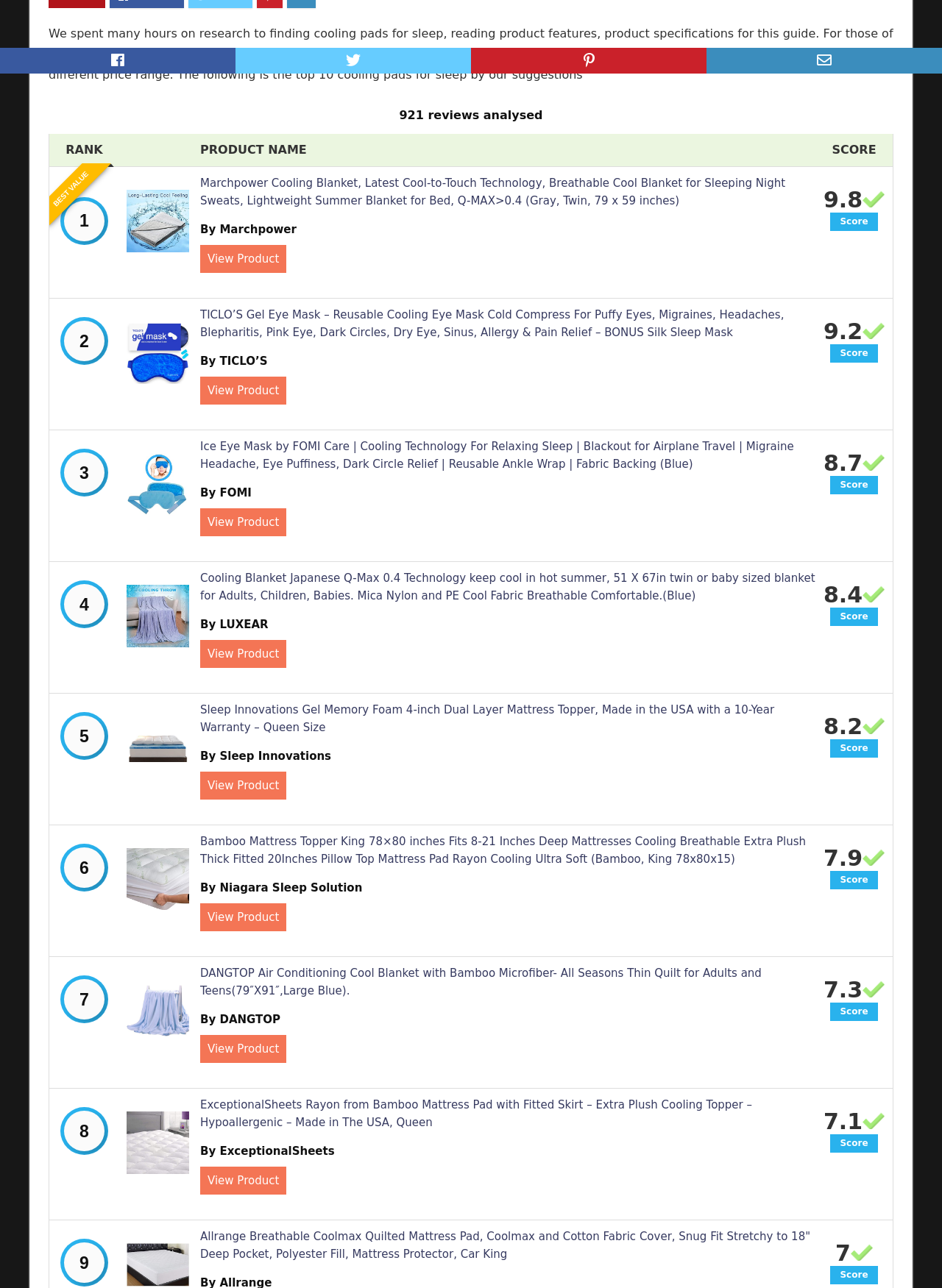Using the webpage screenshot and the element description View Product, determine the bounding box coordinates. Specify the coordinates in the format (top-left x, top-left y, bottom-right x, bottom-right y) with values ranging from 0 to 1.

[0.212, 0.19, 0.304, 0.212]